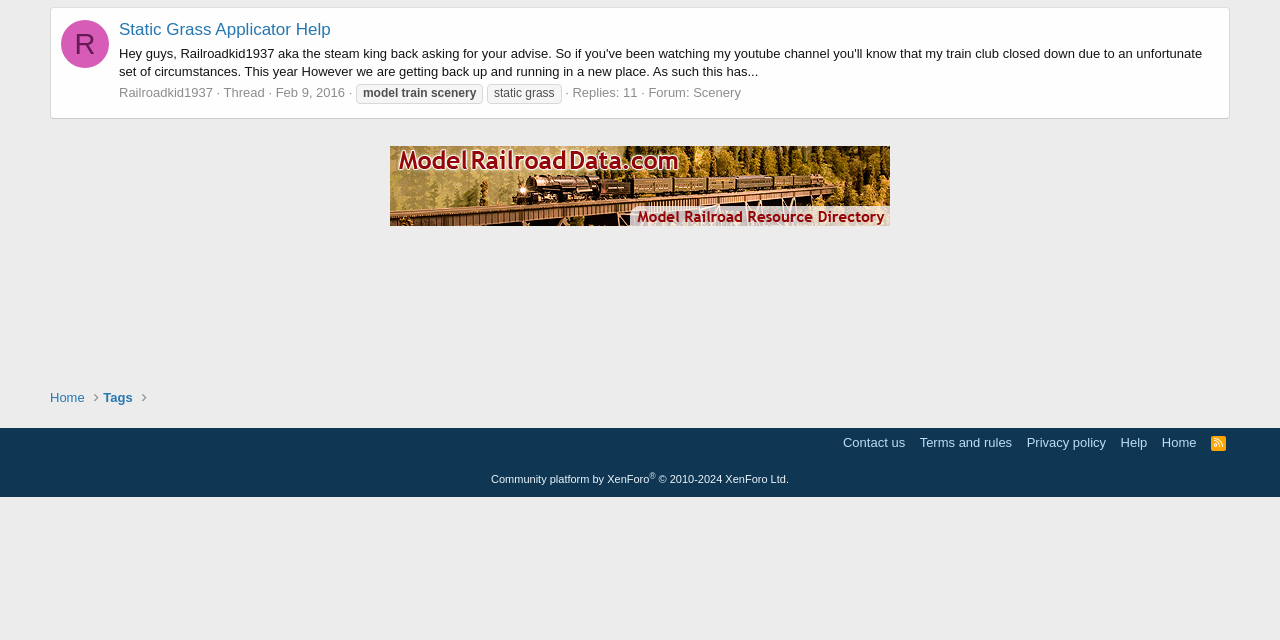Provide the bounding box coordinates, formatted as (top-left x, top-left y, bottom-right x, bottom-right y), with all values being floating point numbers between 0 and 1. Identify the bounding box of the UI element that matches the description: Terms and rules

[0.715, 0.676, 0.794, 0.706]